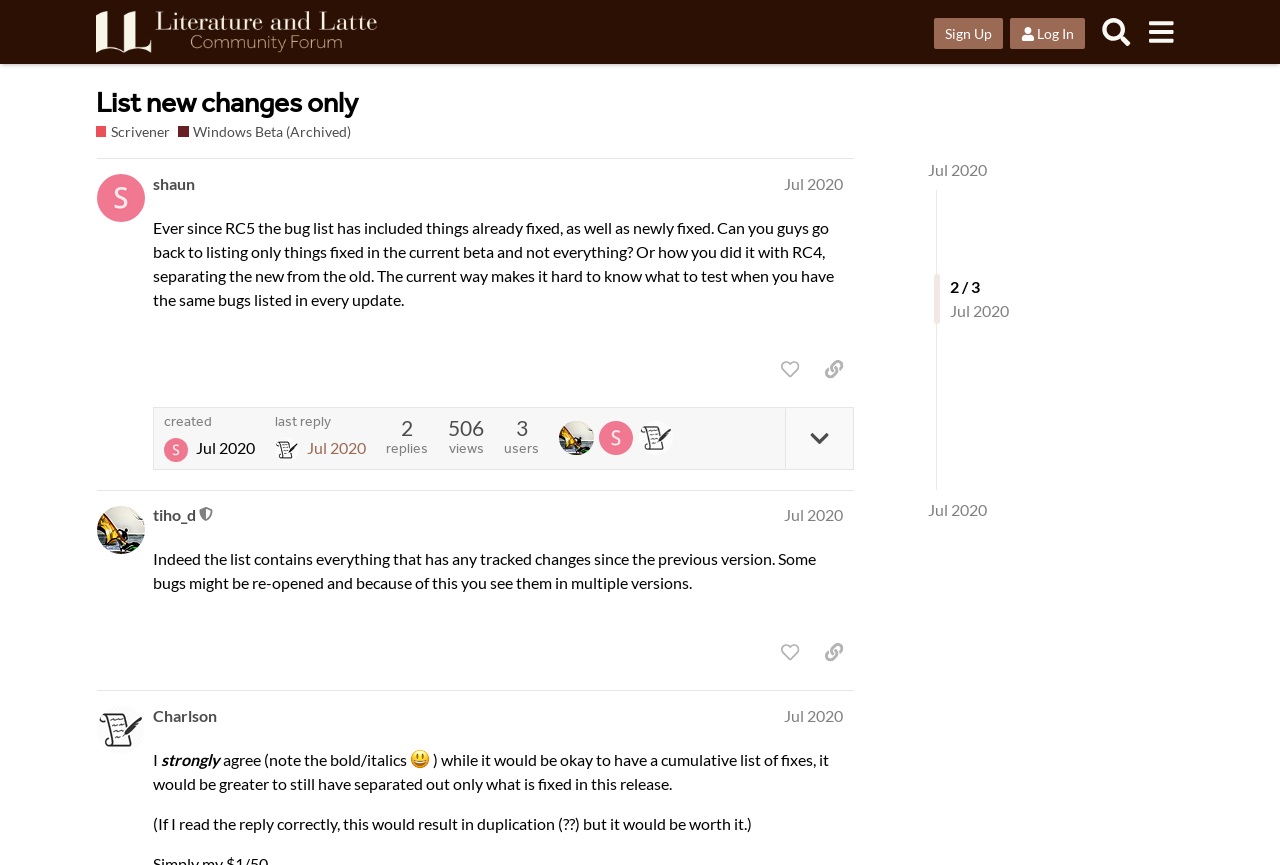Show the bounding box coordinates of the region that should be clicked to follow the instruction: "select an option from the dropdown."

None